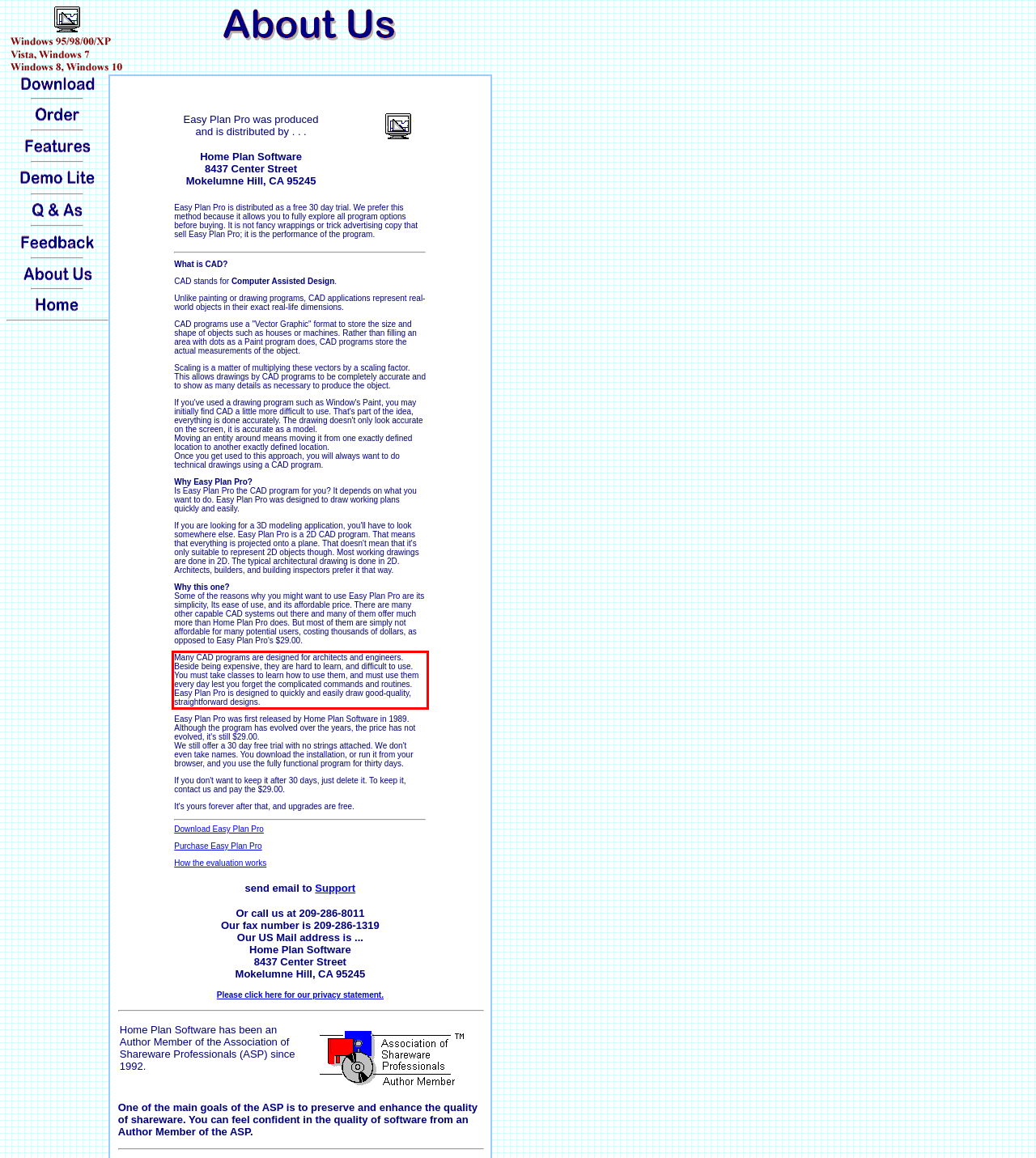Using OCR, extract the text content found within the red bounding box in the given webpage screenshot.

Many CAD programs are designed for architects and engineers. Beside being expensive, they are hard to learn, and difficult to use. You must take classes to learn how to use them, and must use them every day lest you forget the complicated commands and routines. Easy Plan Pro is designed to quickly and easily draw good-quality, straightforward designs.